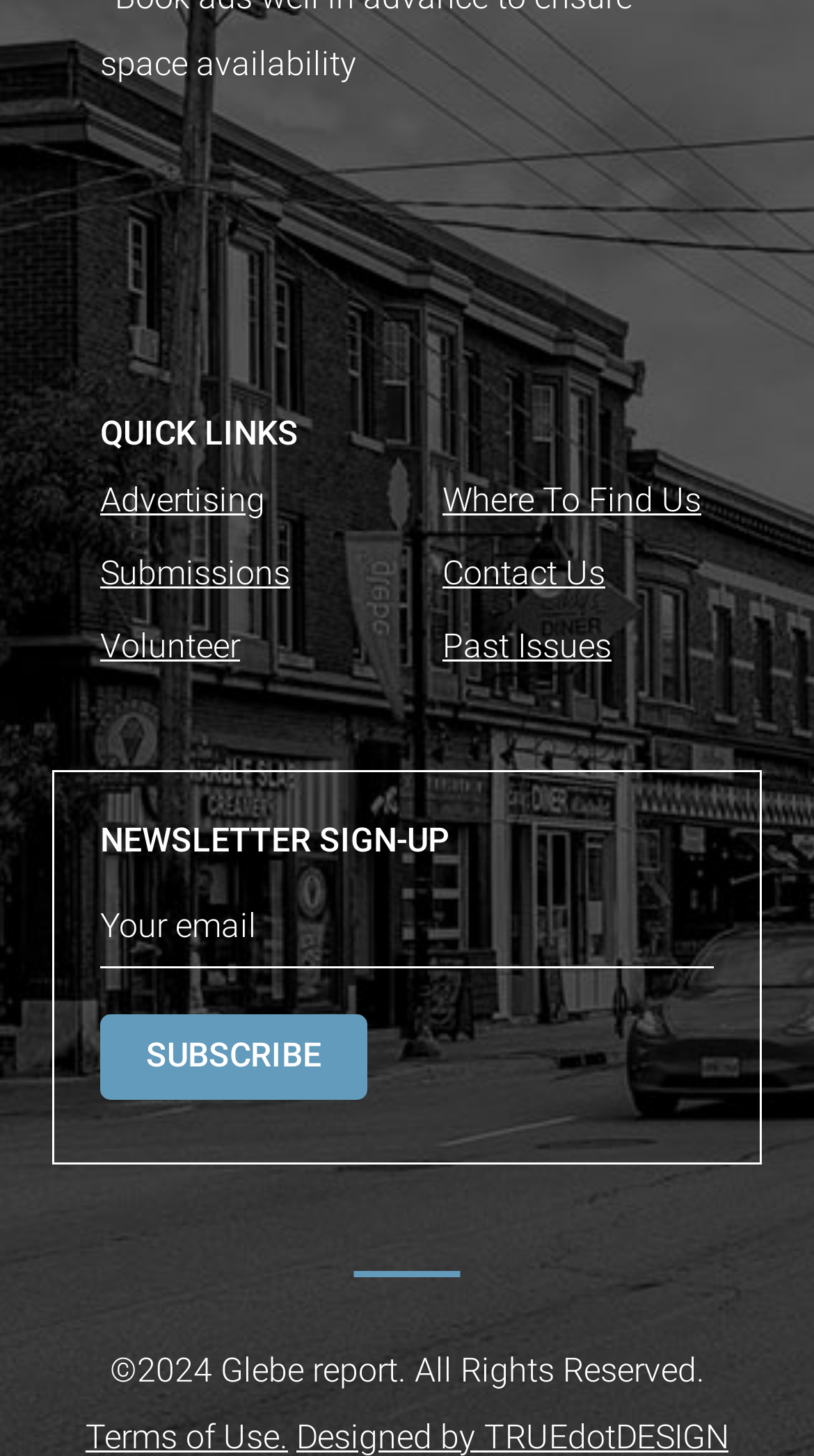Please identify the bounding box coordinates of the element's region that should be clicked to execute the following instruction: "Find volunteer opportunities". The bounding box coordinates must be four float numbers between 0 and 1, i.e., [left, top, right, bottom].

[0.123, 0.43, 0.295, 0.457]